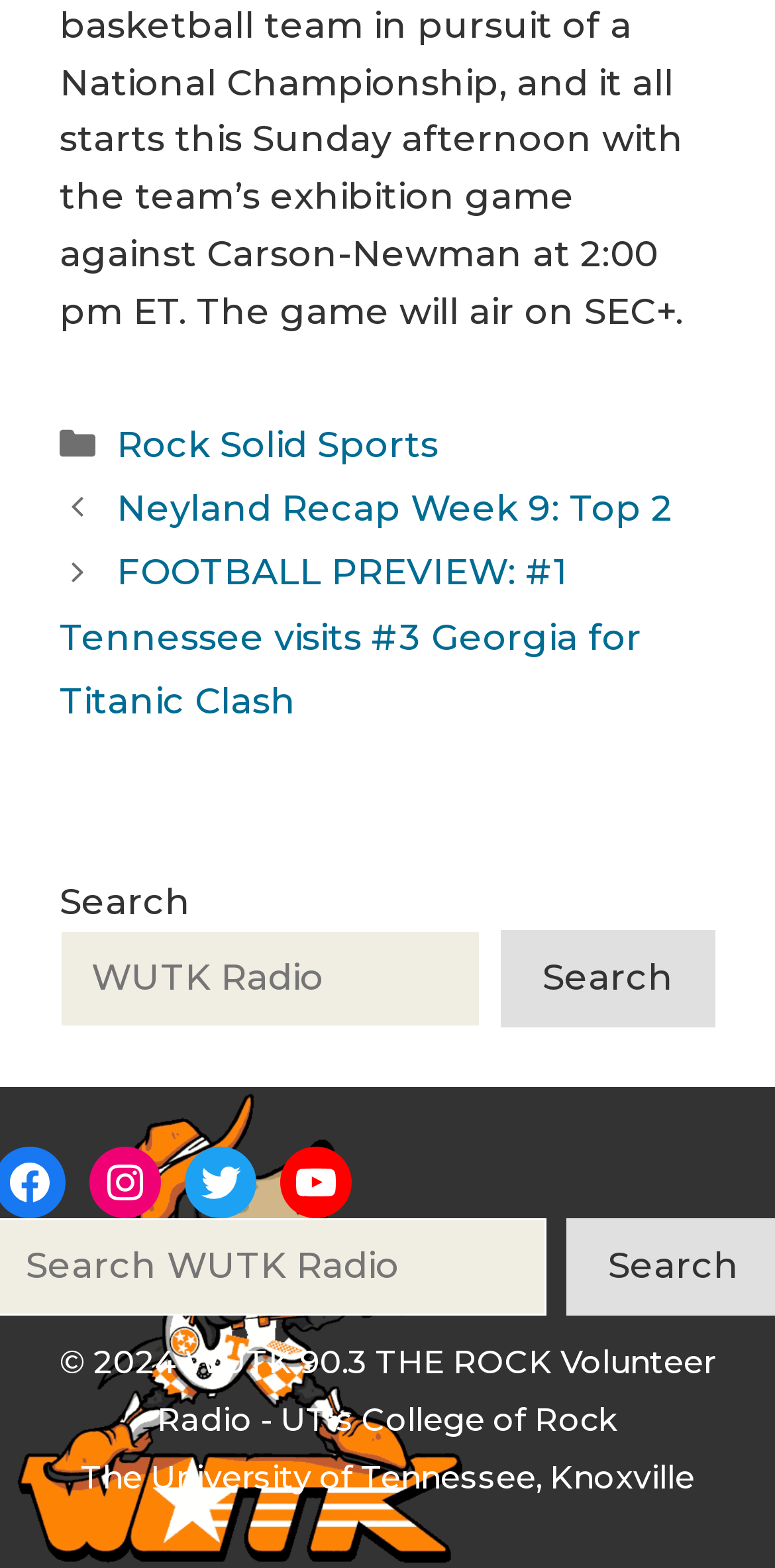Locate the bounding box coordinates of the UI element described by: "Rock Solid Sports". Provide the coordinates as four float numbers between 0 and 1, formatted as [left, top, right, bottom].

[0.151, 0.27, 0.566, 0.297]